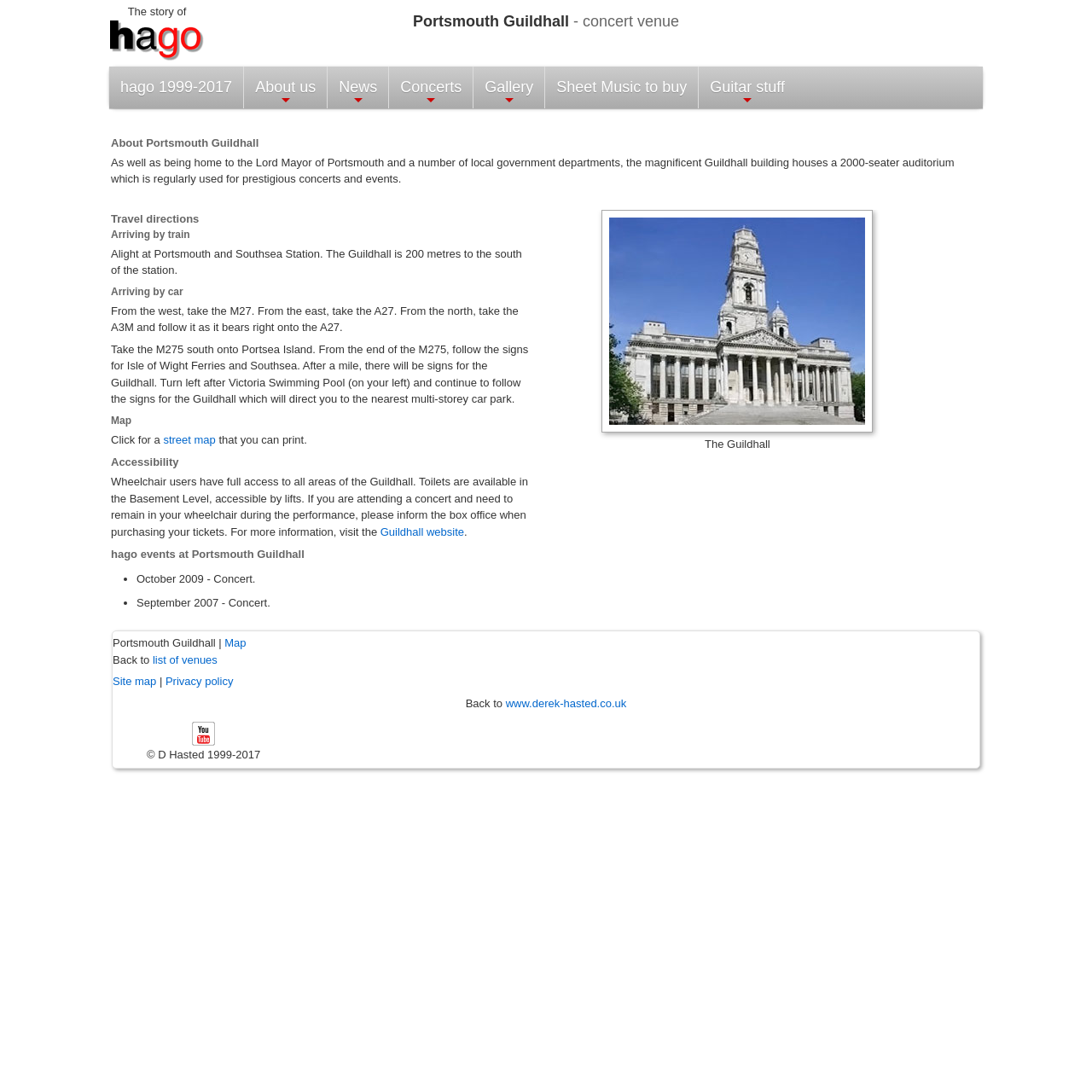Using the element description: "www.derek-hasted.co.uk", determine the bounding box coordinates for the specified UI element. The coordinates should be four float numbers between 0 and 1, [left, top, right, bottom].

[0.463, 0.638, 0.574, 0.65]